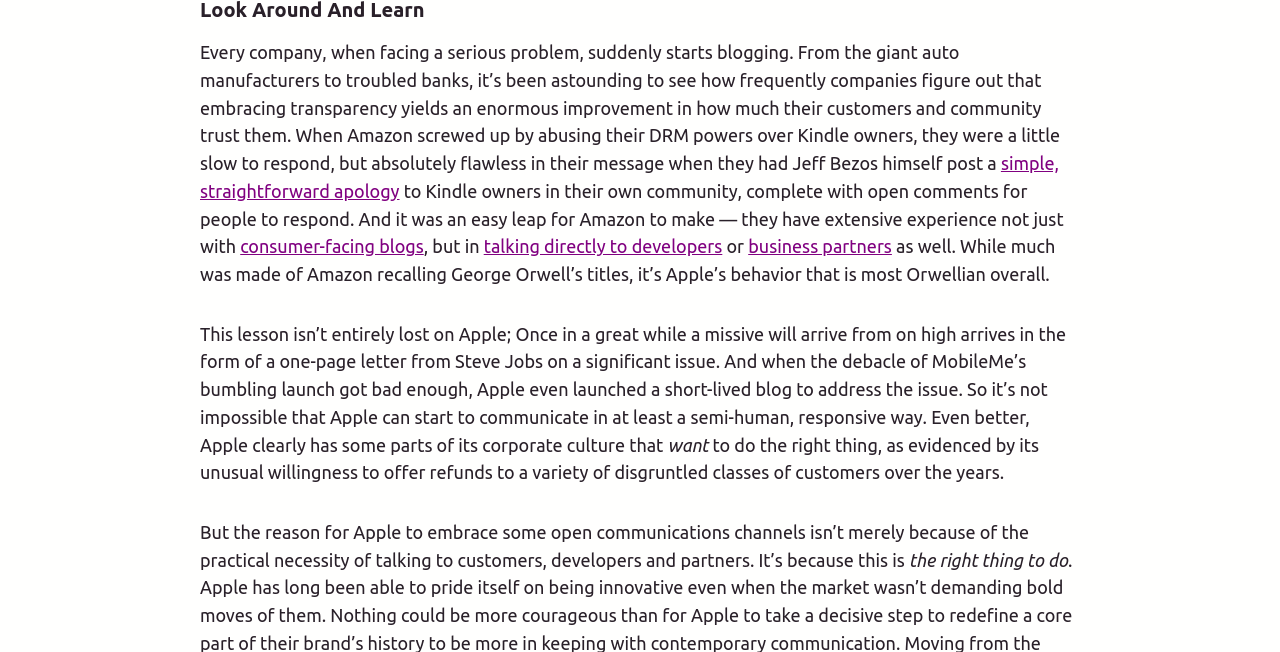Locate the bounding box of the UI element described in the following text: "simple, straightforward apology".

[0.156, 0.235, 0.827, 0.308]